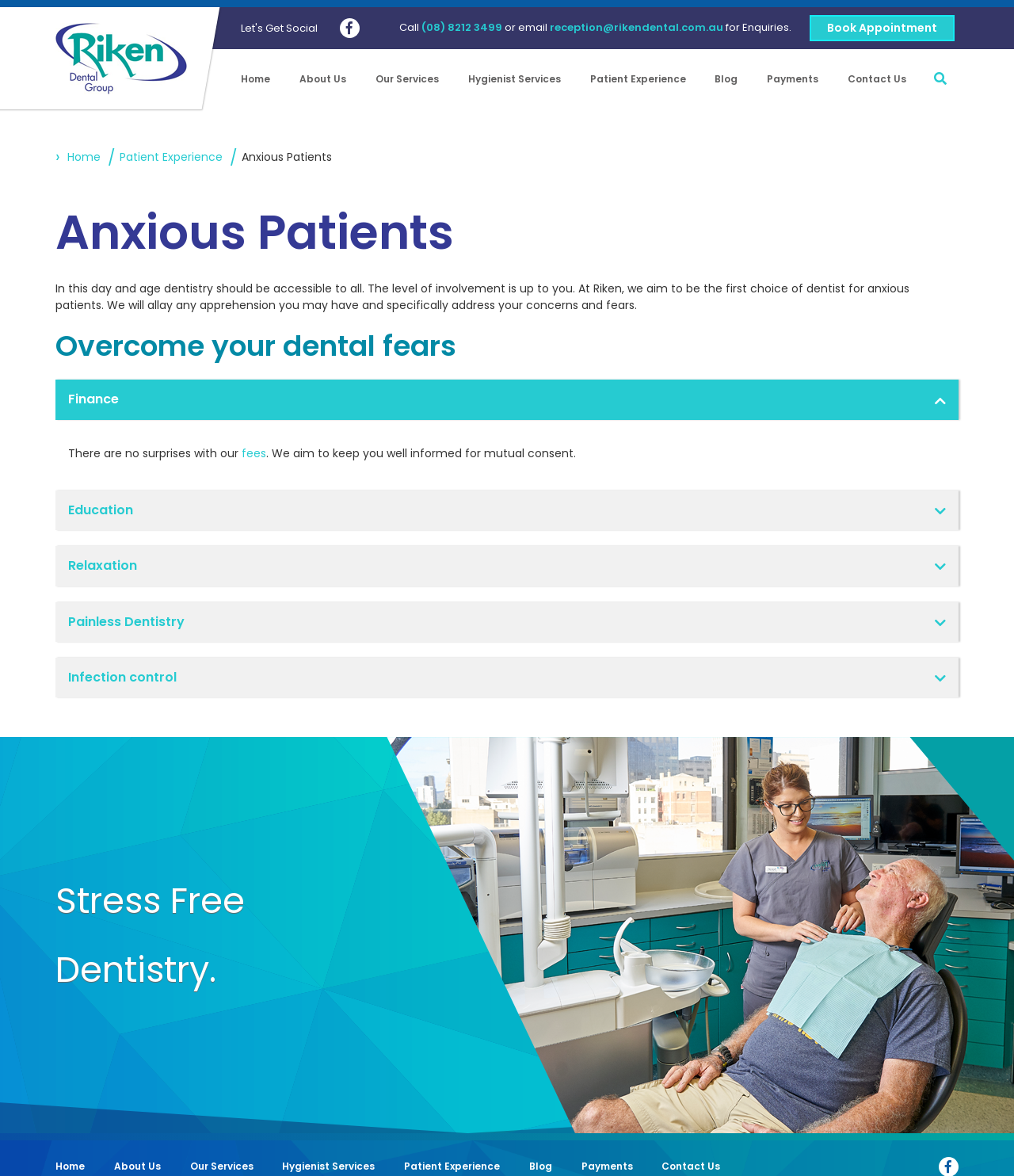Find the bounding box coordinates for the area that must be clicked to perform this action: "Call the phone number".

[0.416, 0.017, 0.495, 0.03]